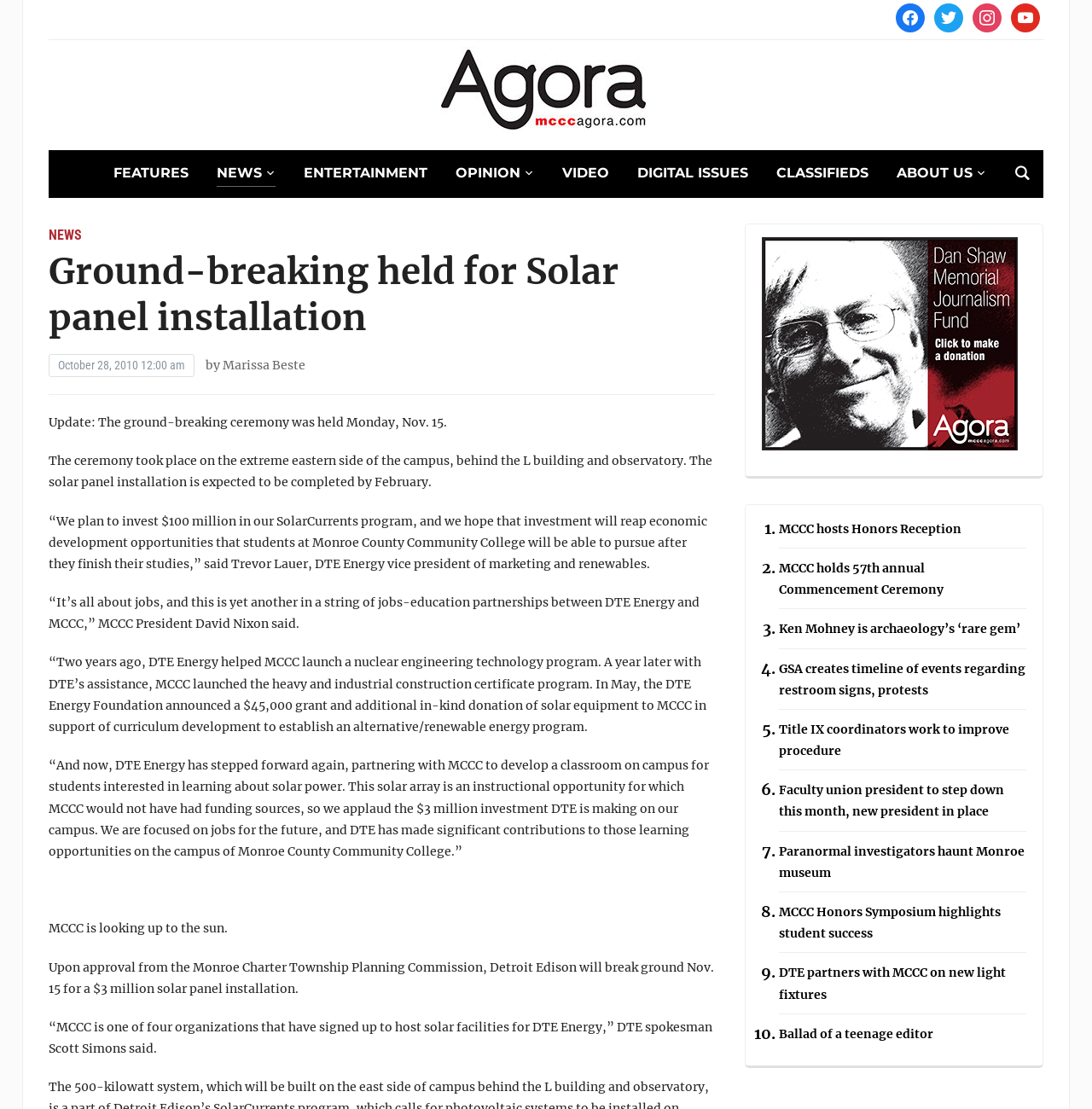What is the purpose of the solar panel installation?
Refer to the screenshot and respond with a concise word or phrase.

To provide instructional opportunity